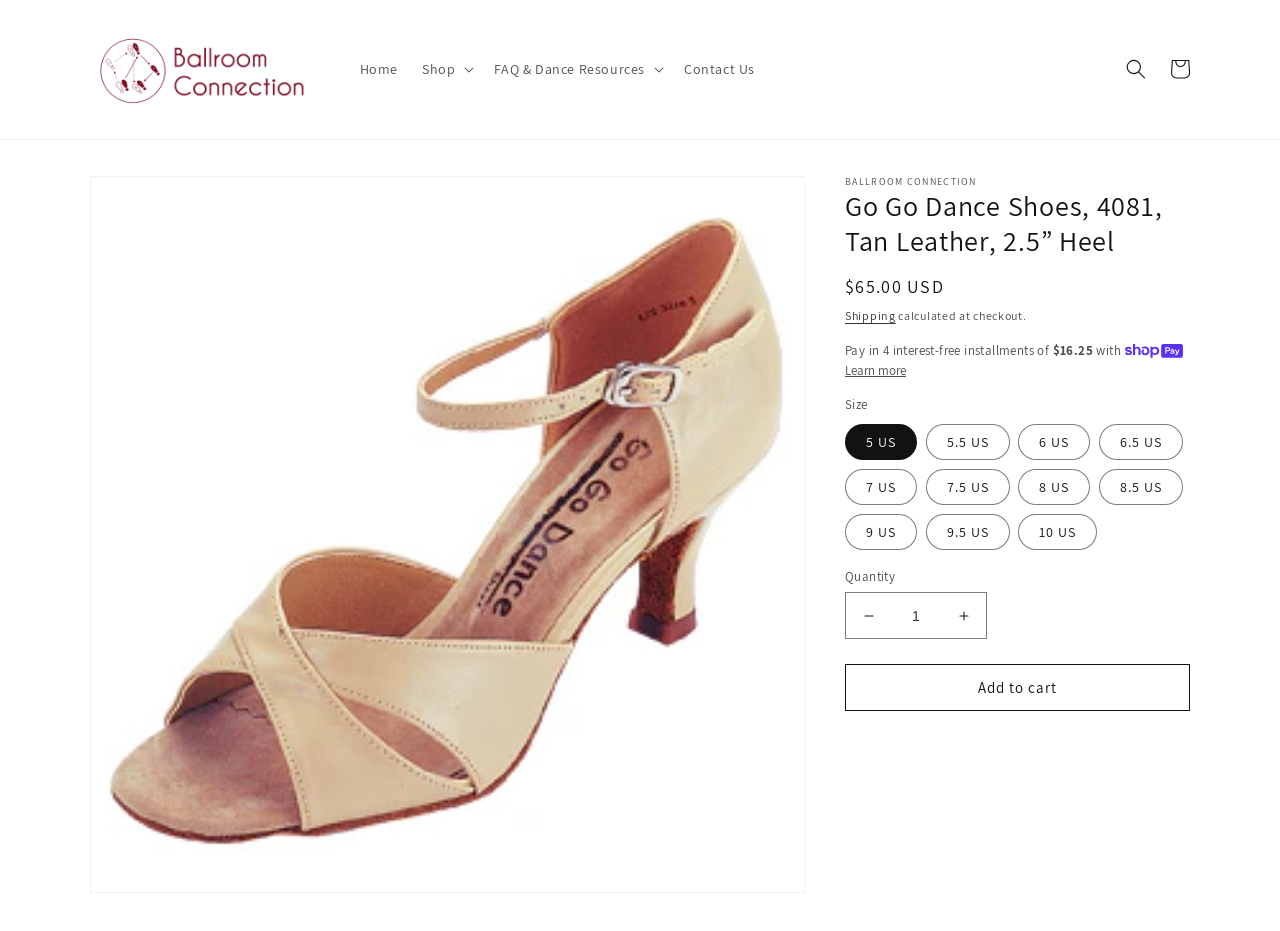What is the brand of the dance shoes?
Refer to the screenshot and deliver a thorough answer to the question presented.

I determined the answer by looking at the product description and the image of the shoes, which both indicate that the brand is Go Go Dance Shoes.